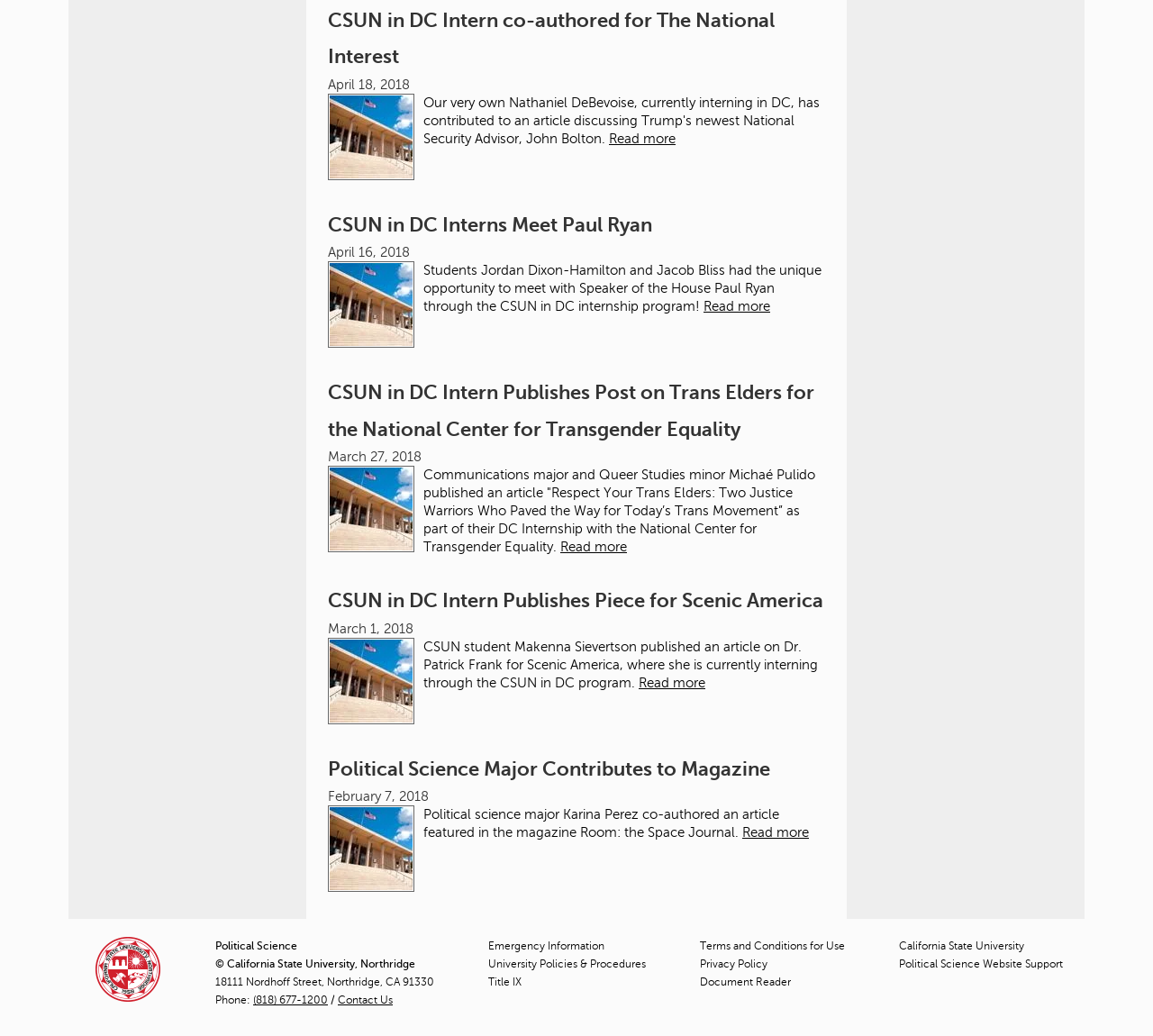What is the date of the latest article?
Please provide an in-depth and detailed response to the question.

I looked at the dates associated with each article and found that the latest date is April 18, 2018, which is associated with the article 'CSUN in DC Intern co-authored for The National Interest'.